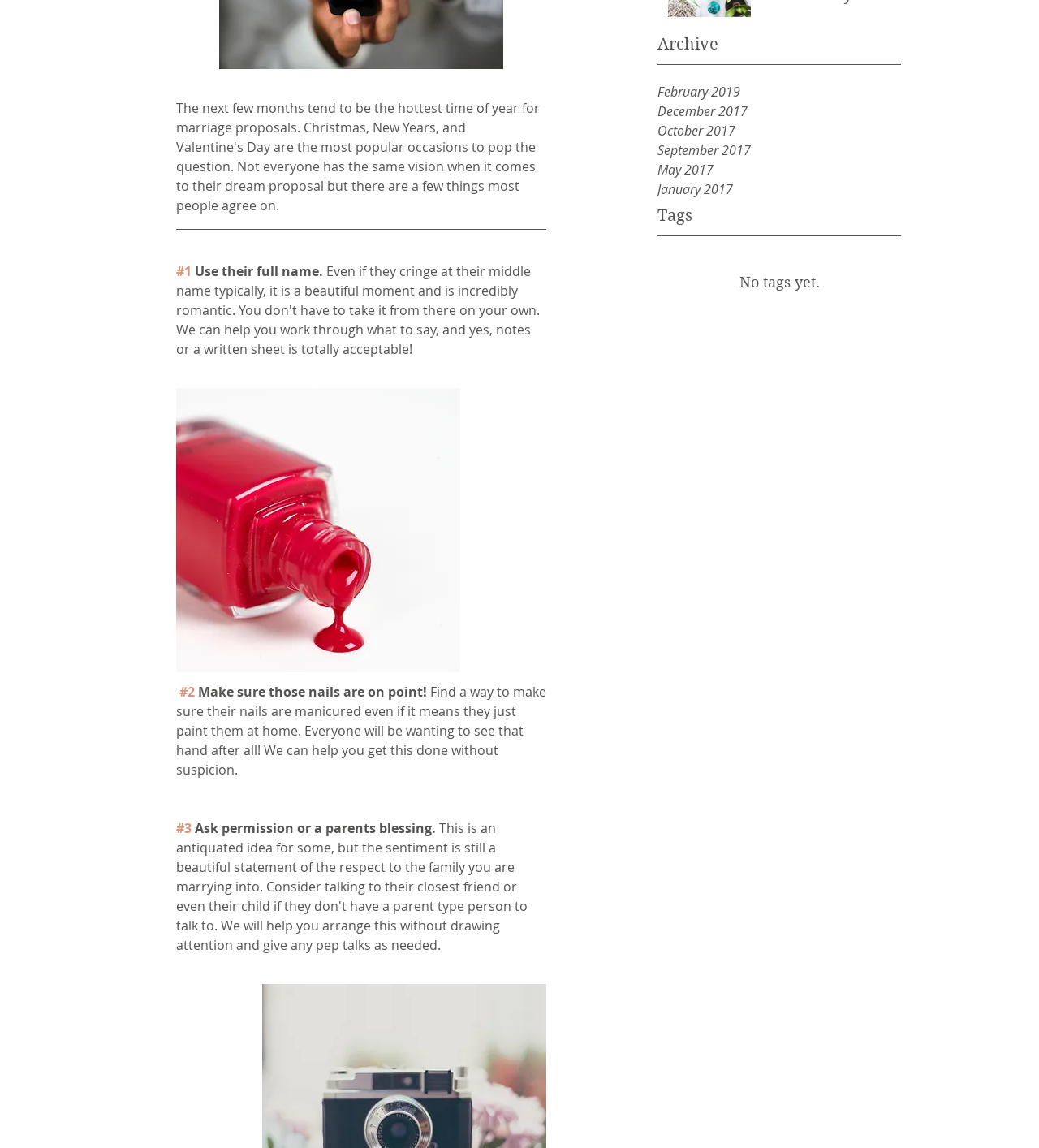From the screenshot, find the bounding box of the UI element matching this description: "May 2017". Supply the bounding box coordinates in the form [left, top, right, bottom], each a float between 0 and 1.

[0.633, 0.139, 0.867, 0.156]